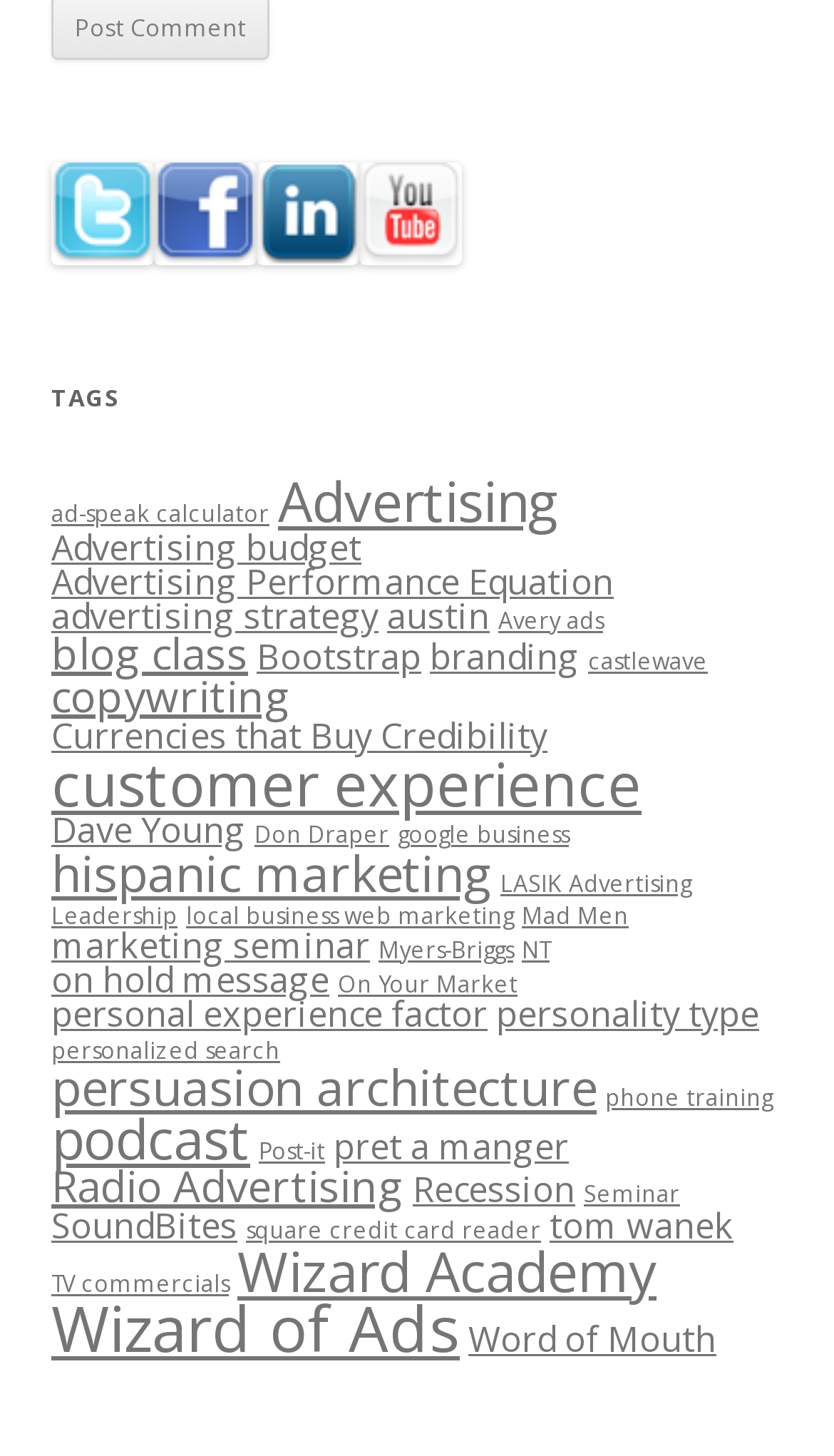Please specify the bounding box coordinates of the clickable section necessary to execute the following command: "Explore customer experience".

[0.062, 0.509, 0.769, 0.565]